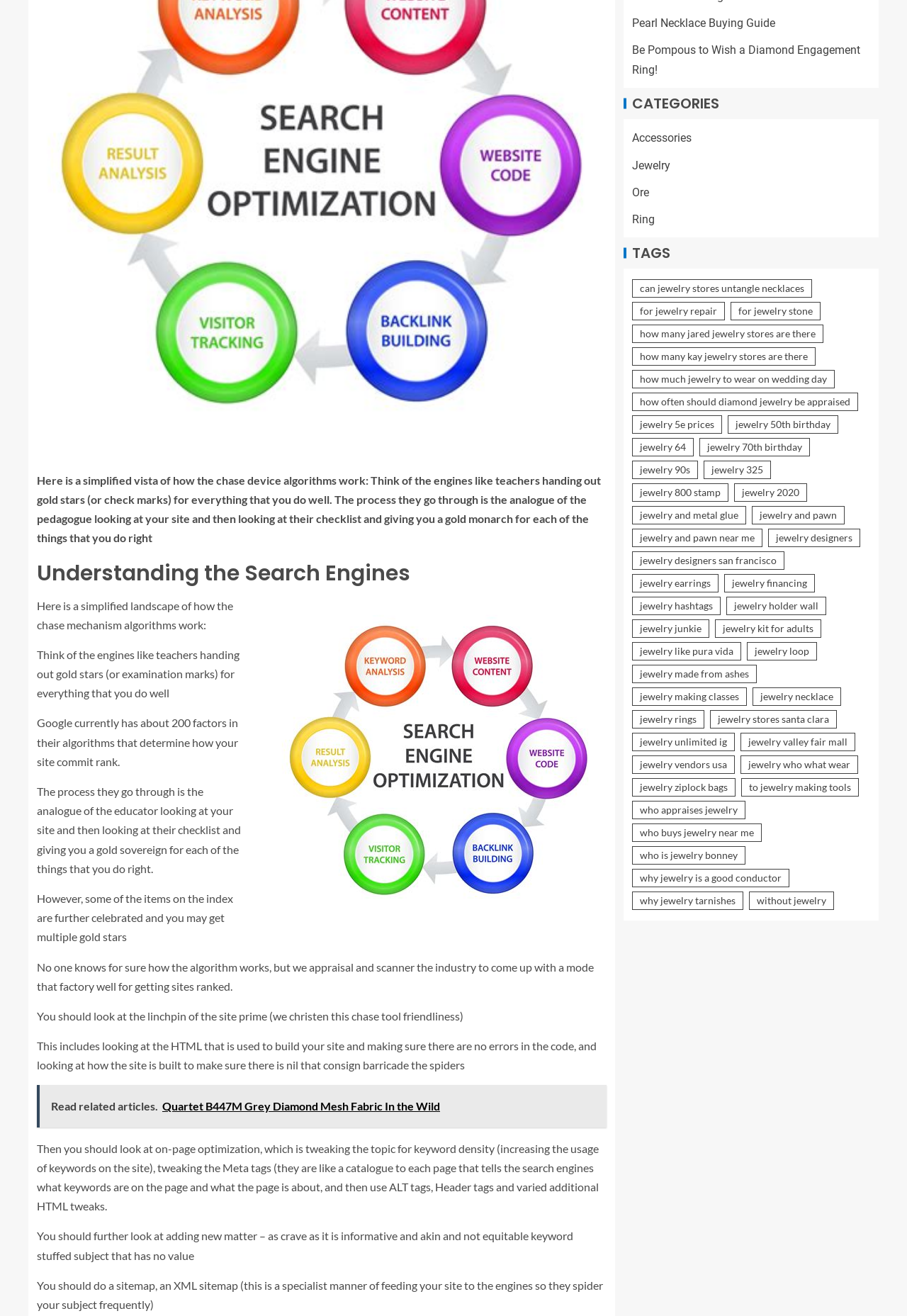Locate the bounding box coordinates of the UI element described by: "jewelry rings". The bounding box coordinates should consist of four float numbers between 0 and 1, i.e., [left, top, right, bottom].

[0.697, 0.54, 0.777, 0.554]